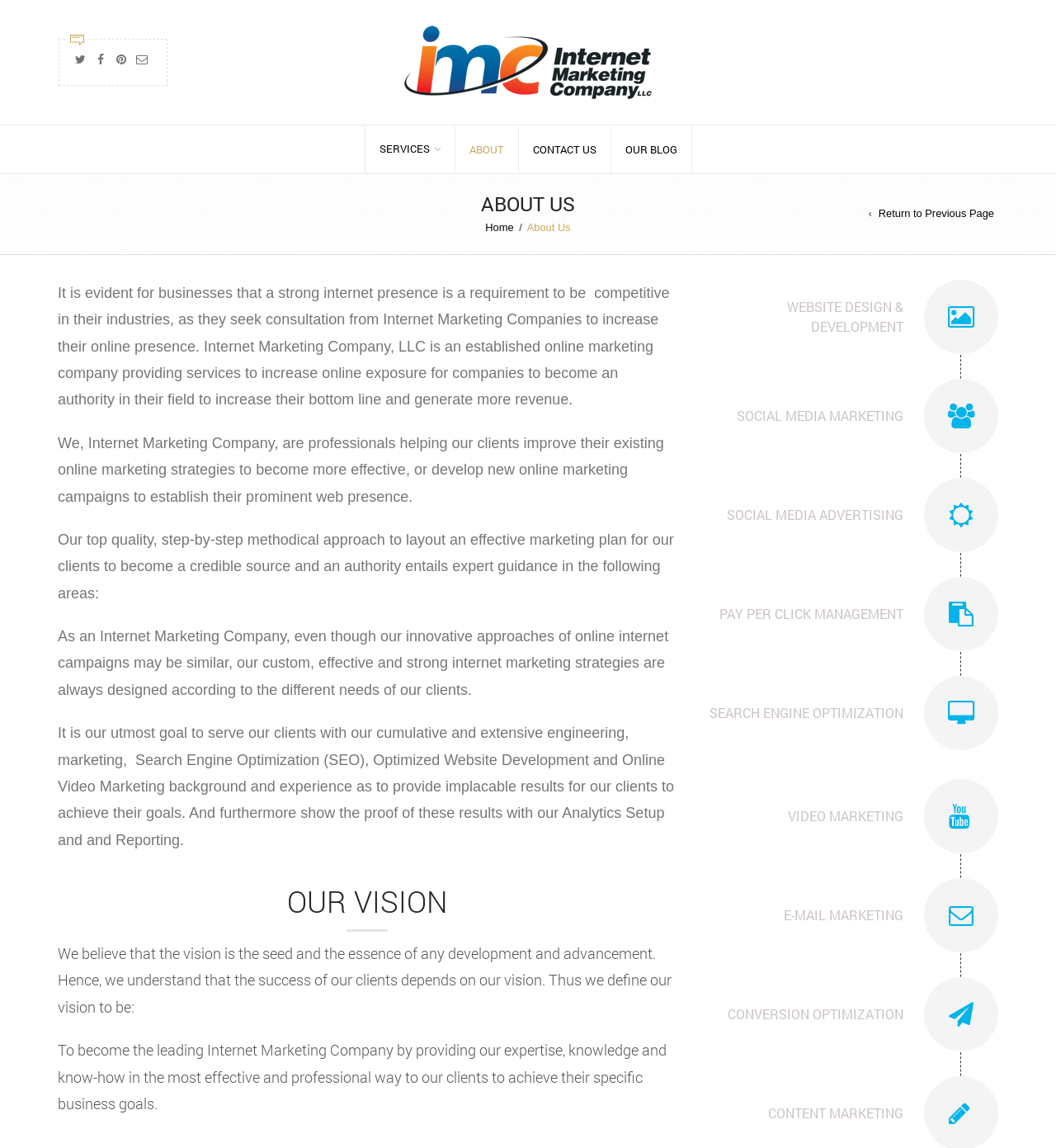What is the company's approach to online marketing?
With the help of the image, please provide a detailed response to the question.

I found this answer by reading the paragraph that starts with 'We, Internet Marketing Company, are professionals helping our clients improve their existing online marketing strategies...'. It mentions that the company's approach is a 'step-by-step methodical approach to layout an effective marketing plan for our clients to become a credible source and an authority'.